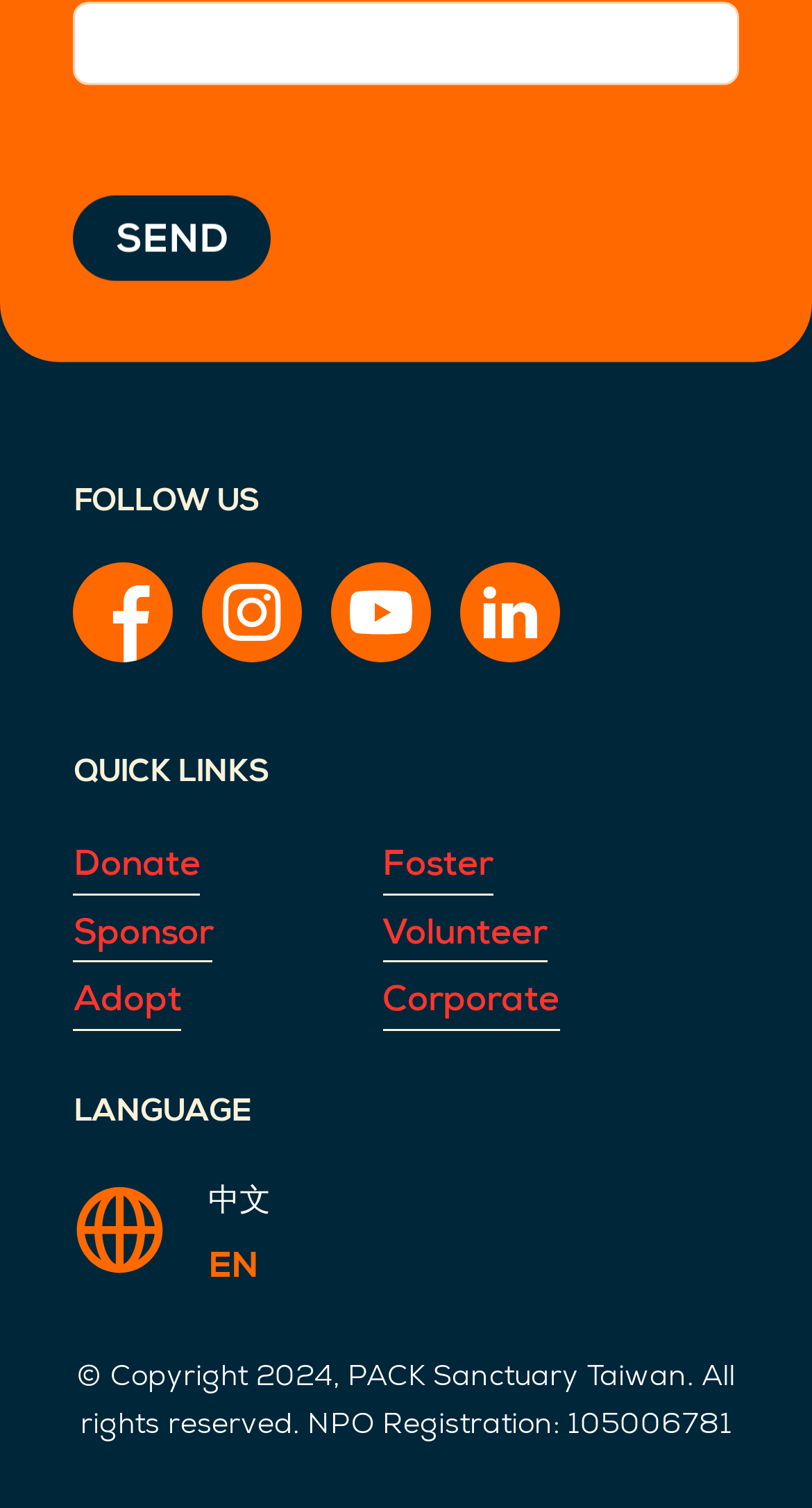From the image, can you give a detailed response to the question below:
How many language options are available?

I found the LANGUAGE section and counted the number of language options available, which are 中文 and EN, totaling 2 options.